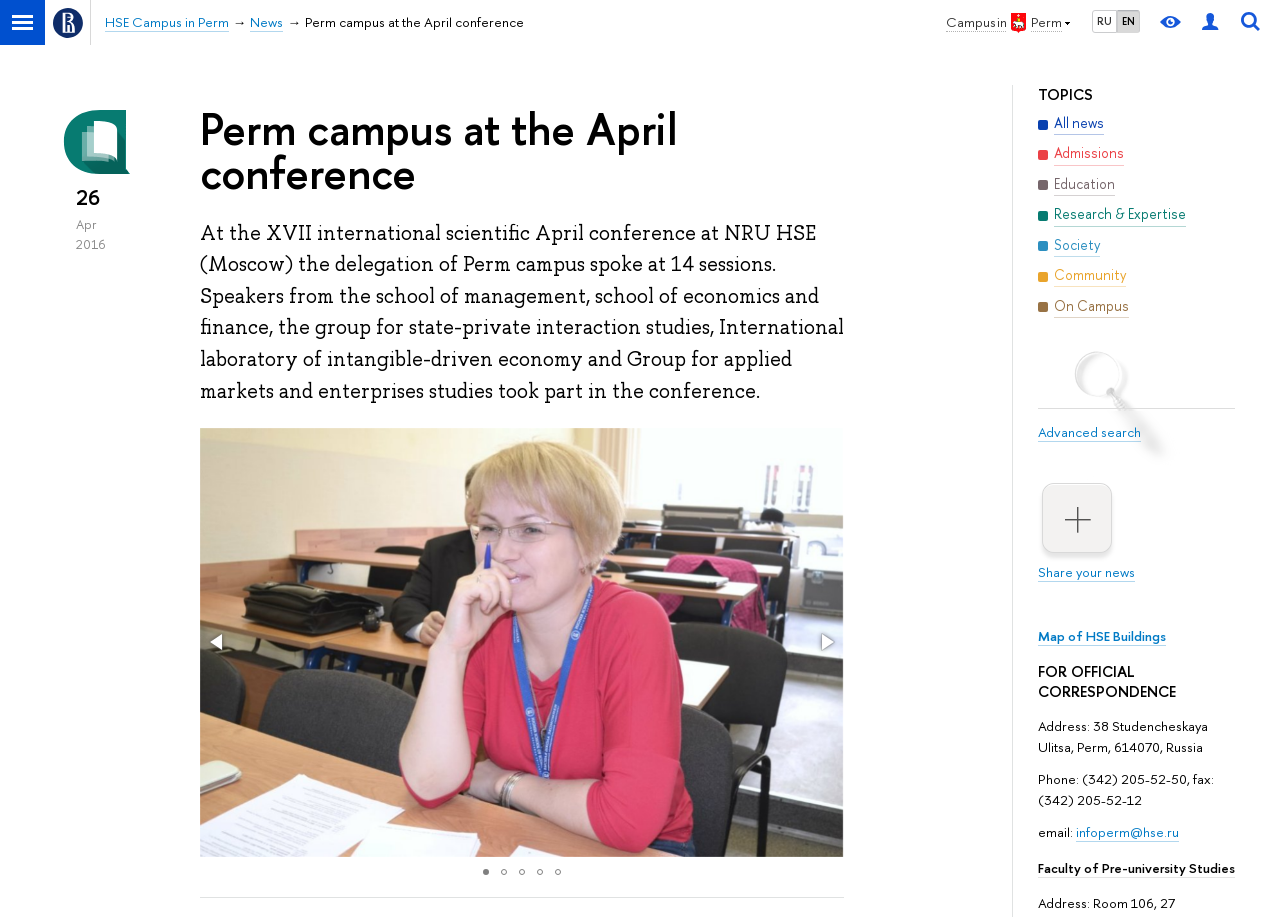Find the bounding box coordinates for the area you need to click to carry out the instruction: "Search for something". The coordinates should be four float numbers between 0 and 1, indicated as [left, top, right, bottom].

[0.969, 0.014, 0.984, 0.035]